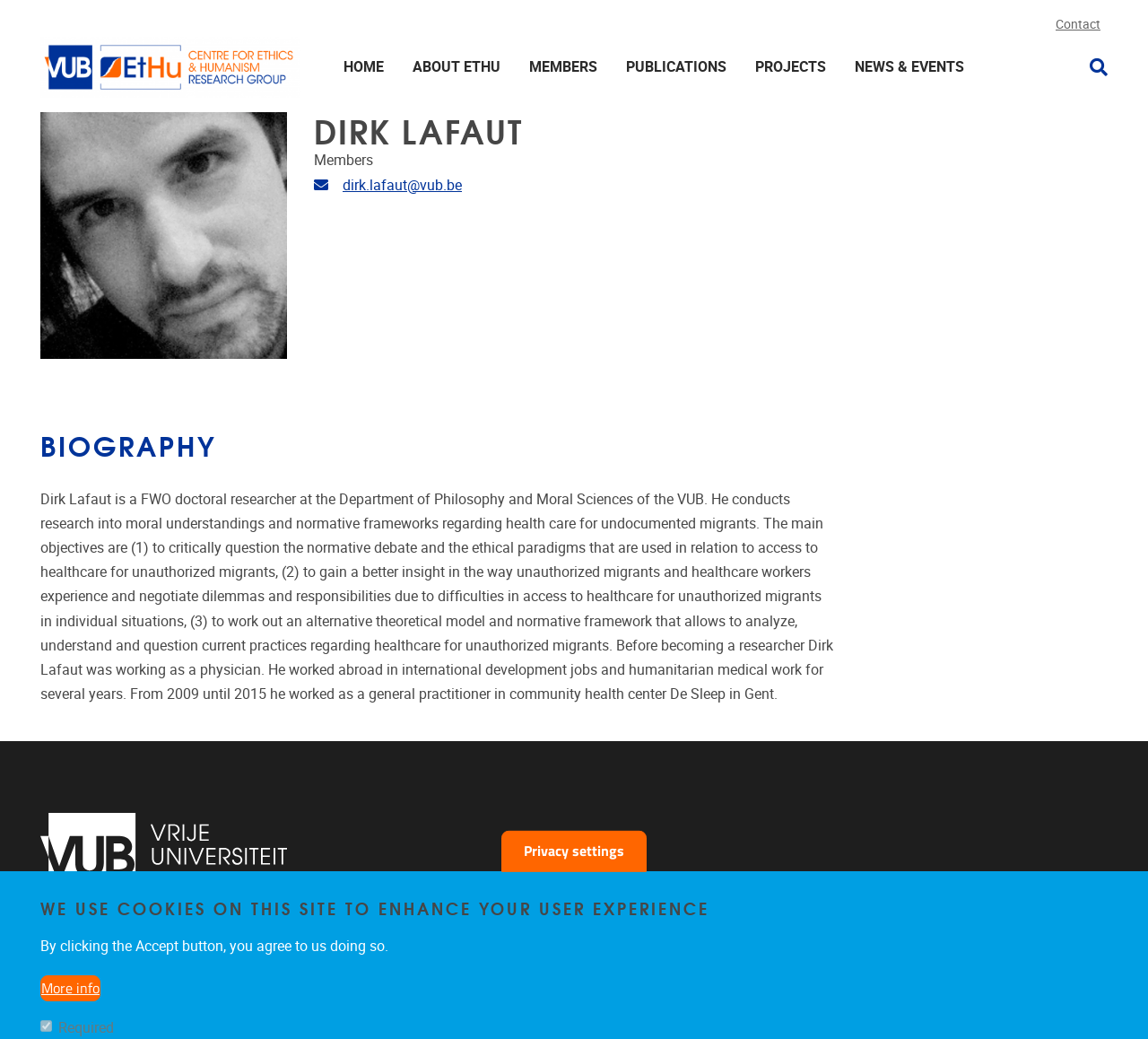Please identify the bounding box coordinates of the clickable area that will allow you to execute the instruction: "Click the 'Contact' link".

[0.913, 0.014, 0.965, 0.035]